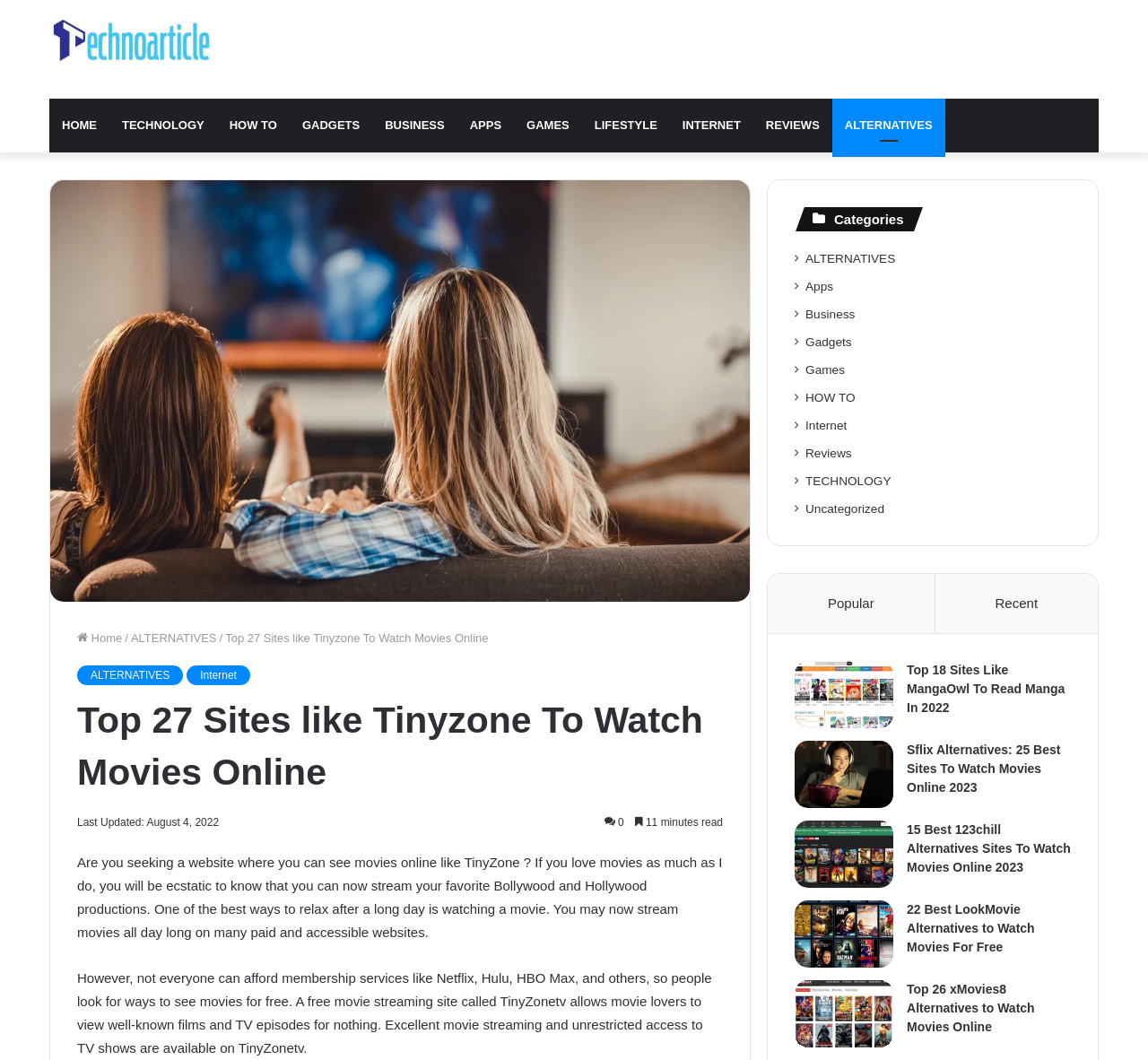Provide a short answer using a single word or phrase for the following question: 
How many categories are listed on the website?

12